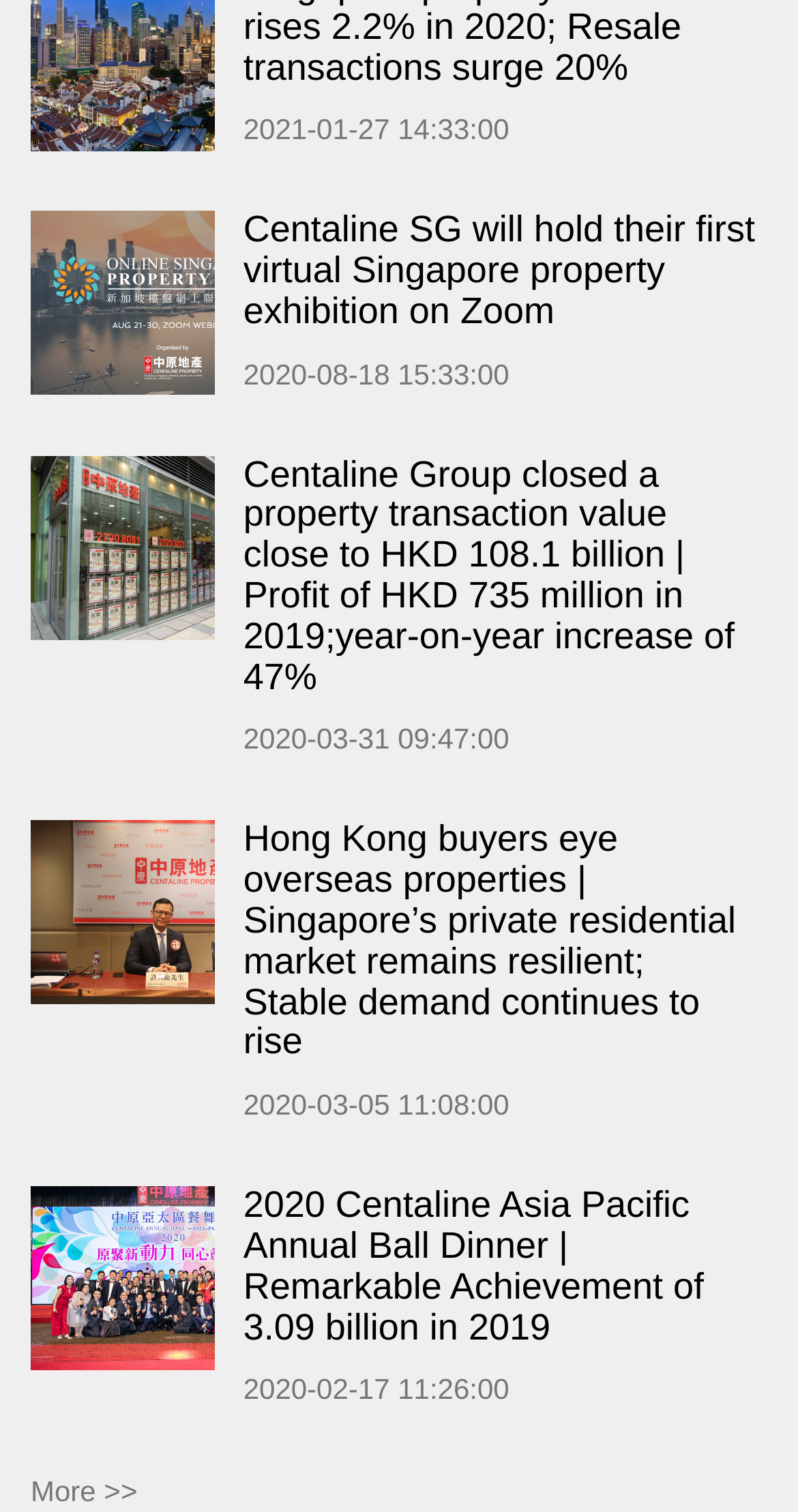Please provide a short answer using a single word or phrase for the question:
What is the topic of the third news article?

Hong Kong buyers eye overseas properties